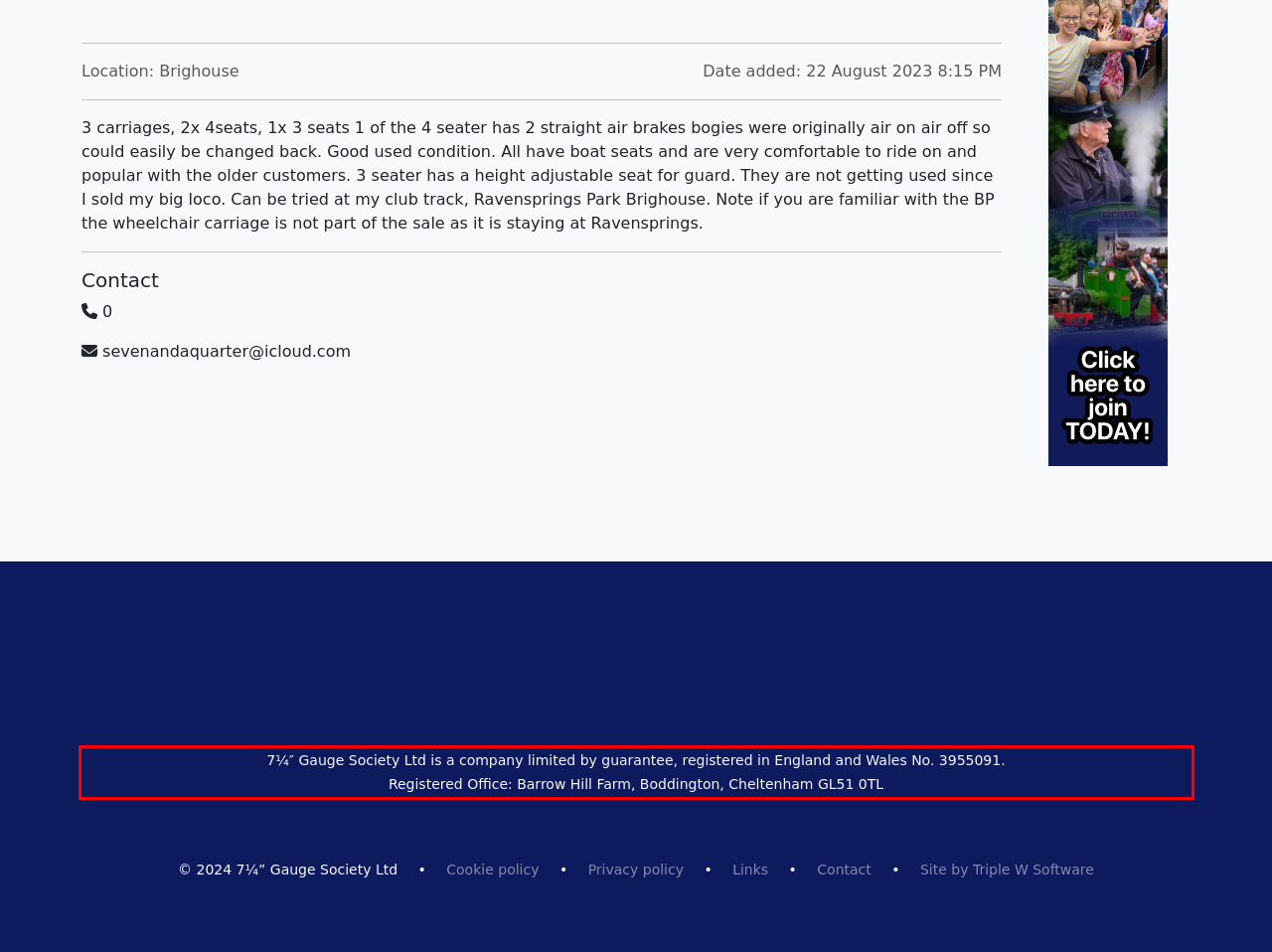Given the screenshot of a webpage, identify the red rectangle bounding box and recognize the text content inside it, generating the extracted text.

7¼″ Gauge Society Ltd is a company limited by guarantee, registered in England and Wales No. 3955091. Registered Office: Barrow Hill Farm, Boddington, Cheltenham GL51 0TL